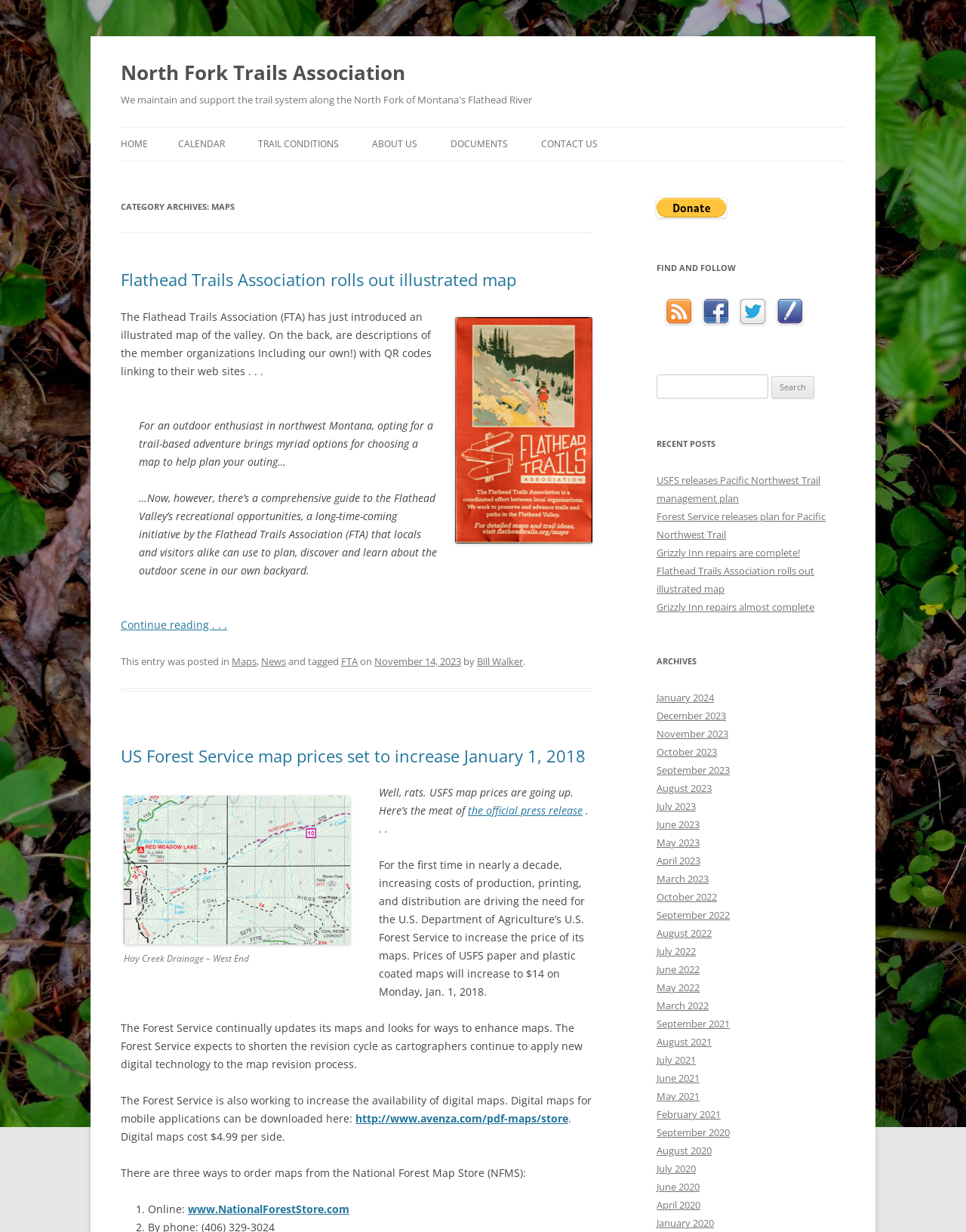Give a succinct answer to this question in a single word or phrase: 
How many links are there in the 'RECENT POSTS' section?

5